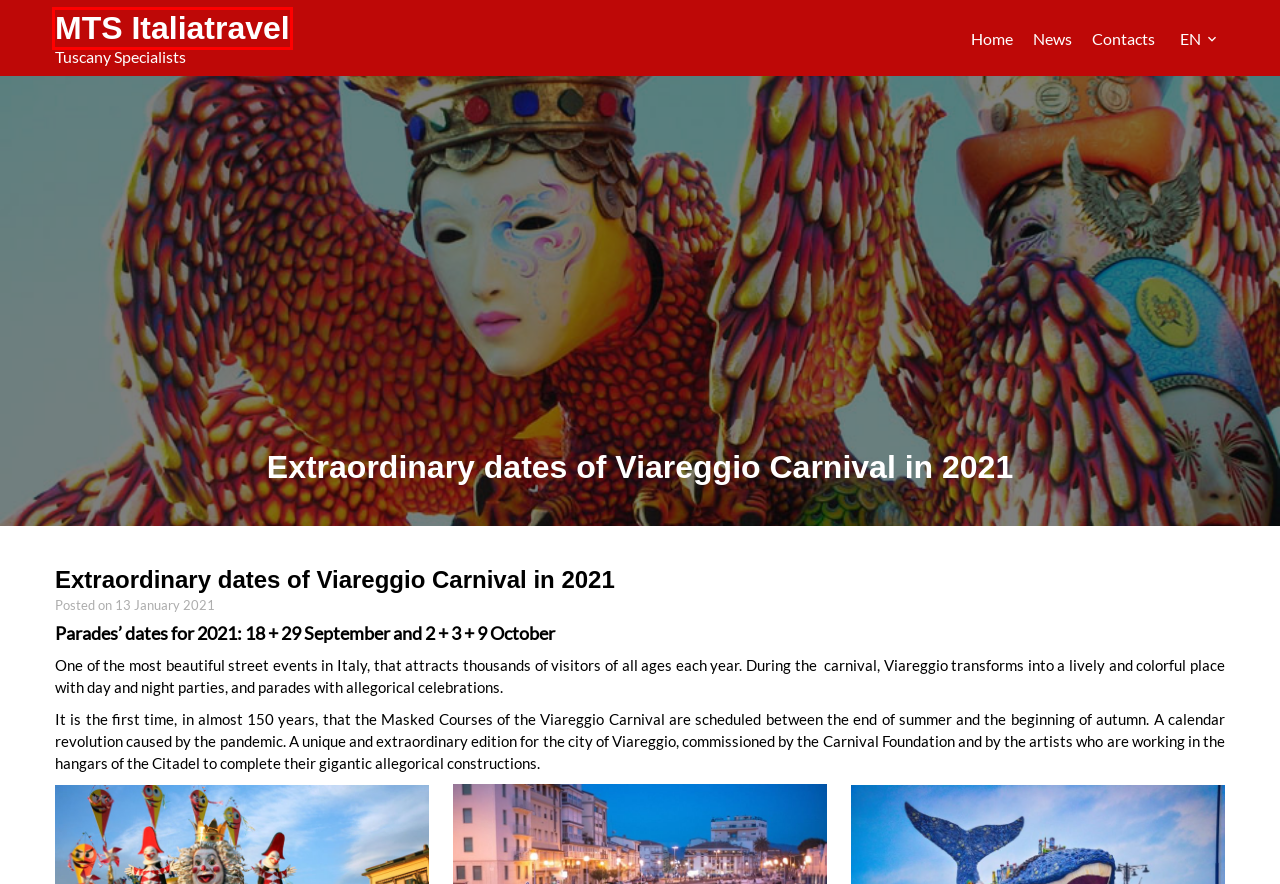Examine the screenshot of a webpage with a red bounding box around a UI element. Your task is to identify the webpage description that best corresponds to the new webpage after clicking the specified element. The given options are:
A. Privacy Policy - MTS Italiatravel
B. The Medici Family: Tuscan Renaissance Lordship and Patrons of Art - MTS Italiatravel
C. Contacts - MTS Italiatravel
D. Cookie Policy - MTS Italiatravel
E. News Archives - MTS Italiatravel
F. Montecatini Terme-Unesco World Heritage - MTS Italiatravel
G. The camellia exhibition will return in 2021 - MTS Italiatravel
H. MTS Italiatravel - Plan your tour in Tuscany with us

H